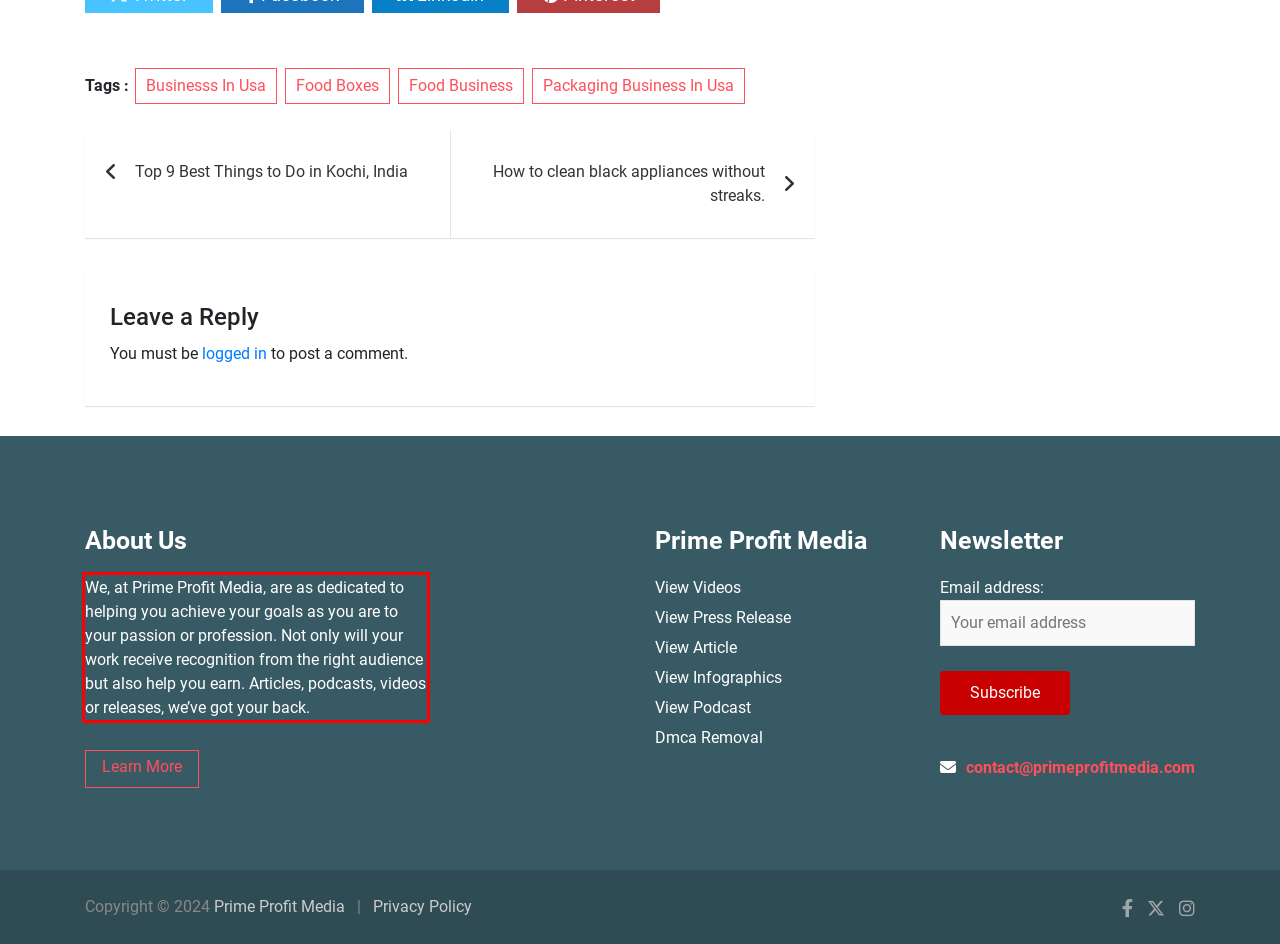Please identify and extract the text content from the UI element encased in a red bounding box on the provided webpage screenshot.

We, at Prime Profit Media, are as dedicated to helping you achieve your goals as you are to your passion or profession. Not only will your work receive recognition from the right audience but also help you earn. Articles, podcasts, videos or releases, we’ve got your back.